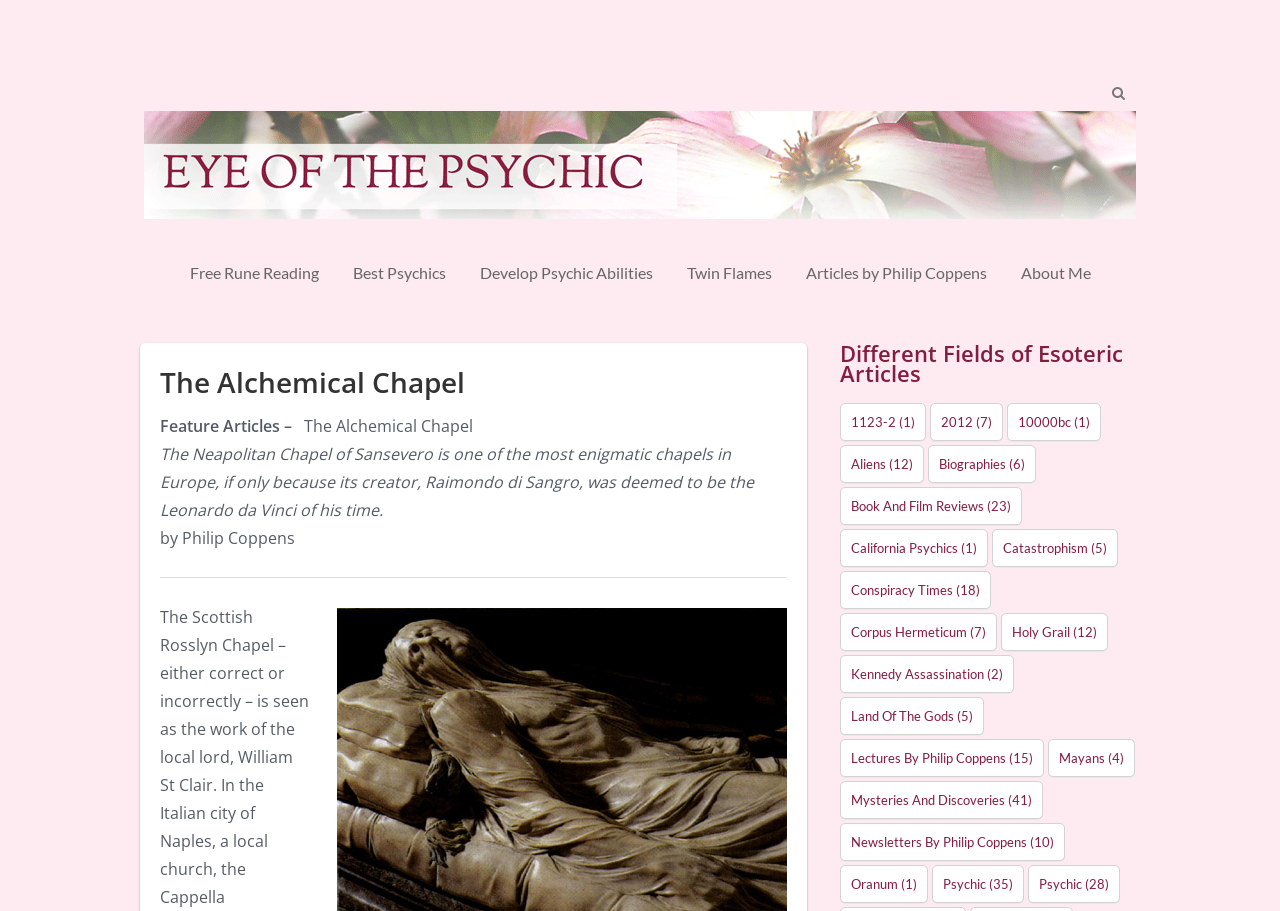Locate the bounding box coordinates of the element that needs to be clicked to carry out the instruction: "Read the article 'The Alchemical Chapel'". The coordinates should be given as four float numbers ranging from 0 to 1, i.e., [left, top, right, bottom].

[0.125, 0.456, 0.37, 0.48]